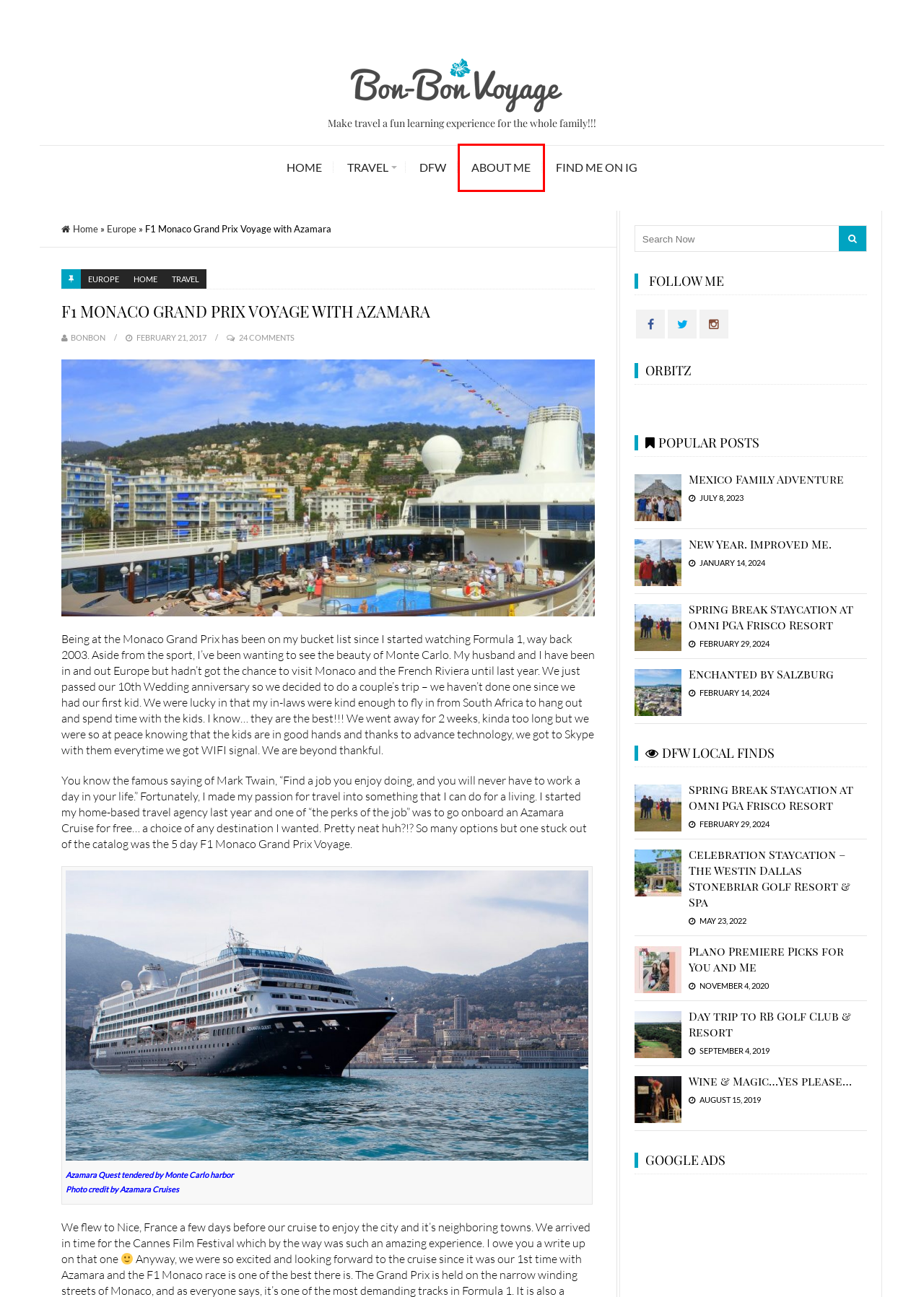You have a screenshot showing a webpage with a red bounding box highlighting an element. Choose the webpage description that best fits the new webpage after clicking the highlighted element. The descriptions are:
A. BonBon – Bon-Bon Voyage
B. Day trip to RB Golf Club & Resort – Bon-Bon Voyage
C. About Me – Bon-Bon Voyage
D. Bon-Bon Voyage – Make travel a fun learning experience for the whole family!!!
E. Spring Break Staycation at Omni PGA Frisco Resort – Bon-Bon Voyage
F. Plano Premiere Picks for You and Me – Bon-Bon Voyage
G. Travel – Bon-Bon Voyage
H. Wine & Magic…Yes please… – Bon-Bon Voyage

C